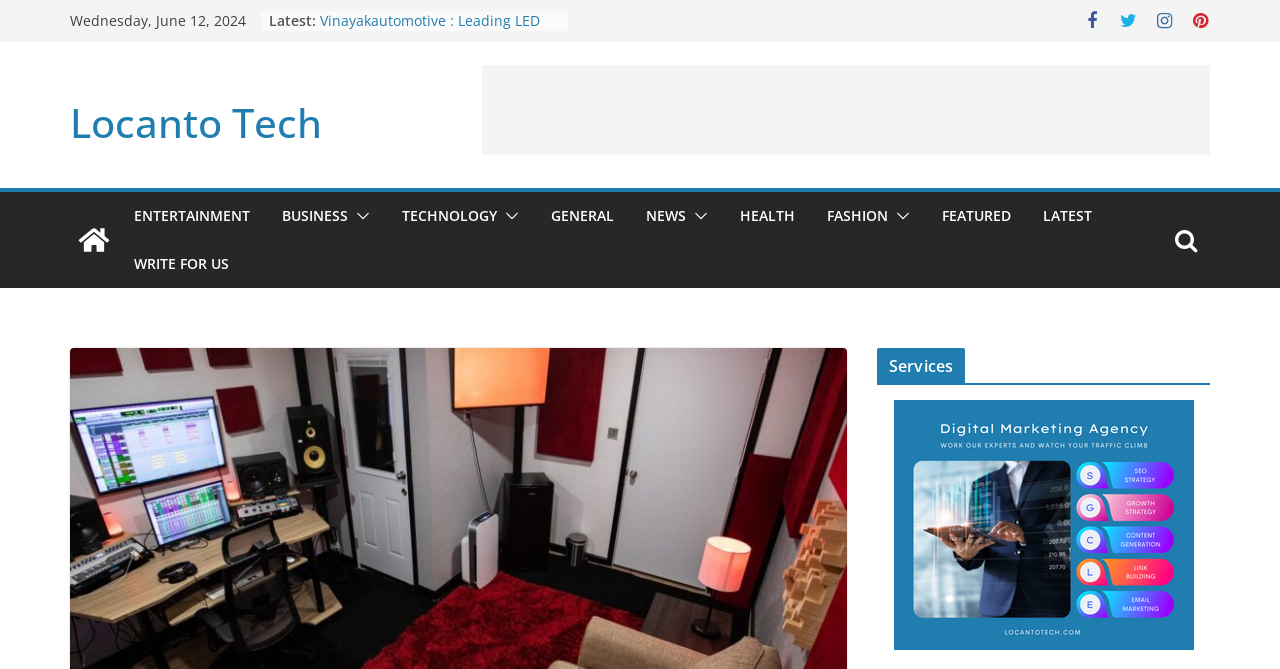Please determine the bounding box coordinates for the element that should be clicked to follow these instructions: "Click on the 'TECHNOLOGY' link".

[0.314, 0.302, 0.388, 0.344]